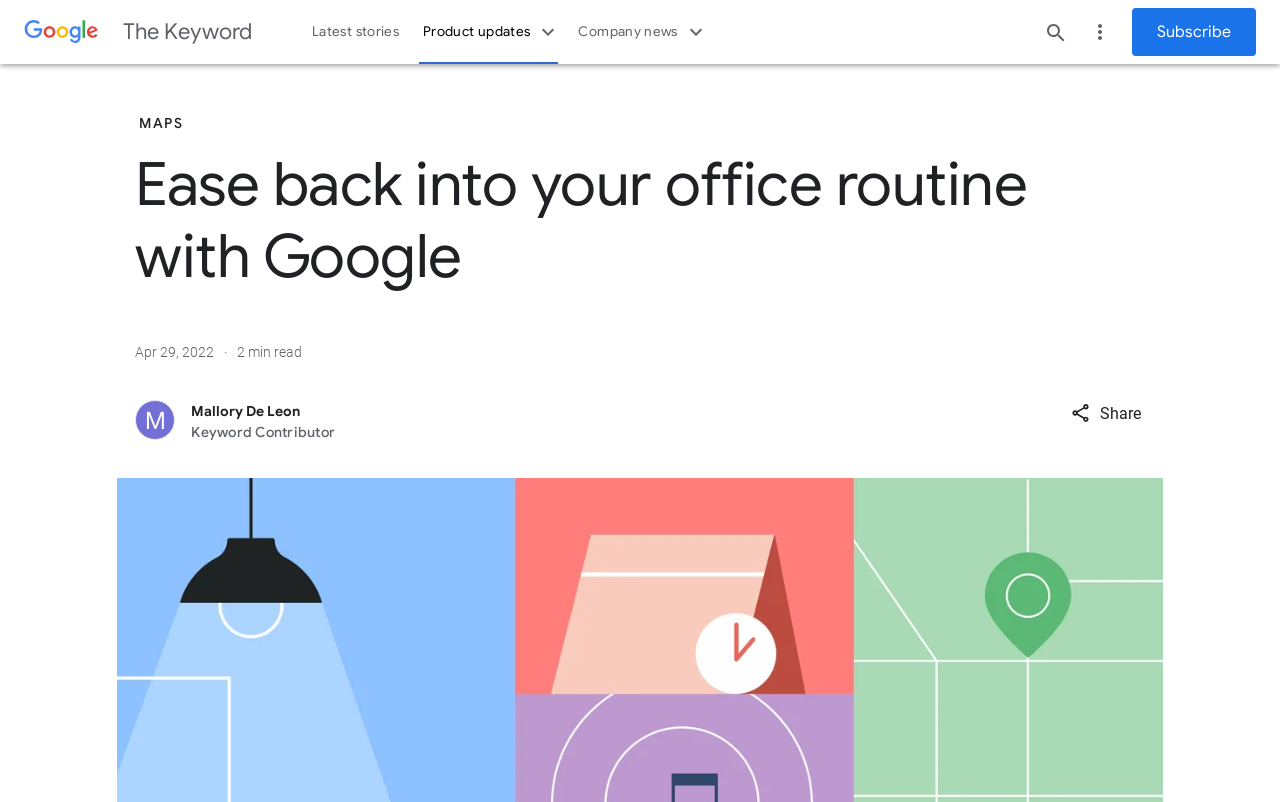Provide an in-depth caption for the webpage.

The webpage is about easing back into an office routine with Google's help. At the top left, there is a Google logo, accompanied by a link to "The Keyword" on the right. Below these elements, a navigation menu is situated, featuring three buttons: "Latest stories", "Product updates", and "Company news". Each of these buttons has a corresponding dropdown menu.

On the top right, there are three buttons: "Search", "Secondary menu", and a "Newsletter subscribe" button with the text "Subscribe" next to it. Below these buttons, the main content of the webpage begins. A heading reads "Ease back into your office routine with Google", followed by a brief article with the title "MAPS" and a publication date of "Apr 29, 2022". The article is estimated to be a 2-minute read.

The author of the article, Mallory De Leon, is credited as a "Keyword Contributor". A "Share" button is located at the bottom right of the article. Throughout the webpage, there are no images other than the Google logo and a few icons accompanying the navigation menu buttons.